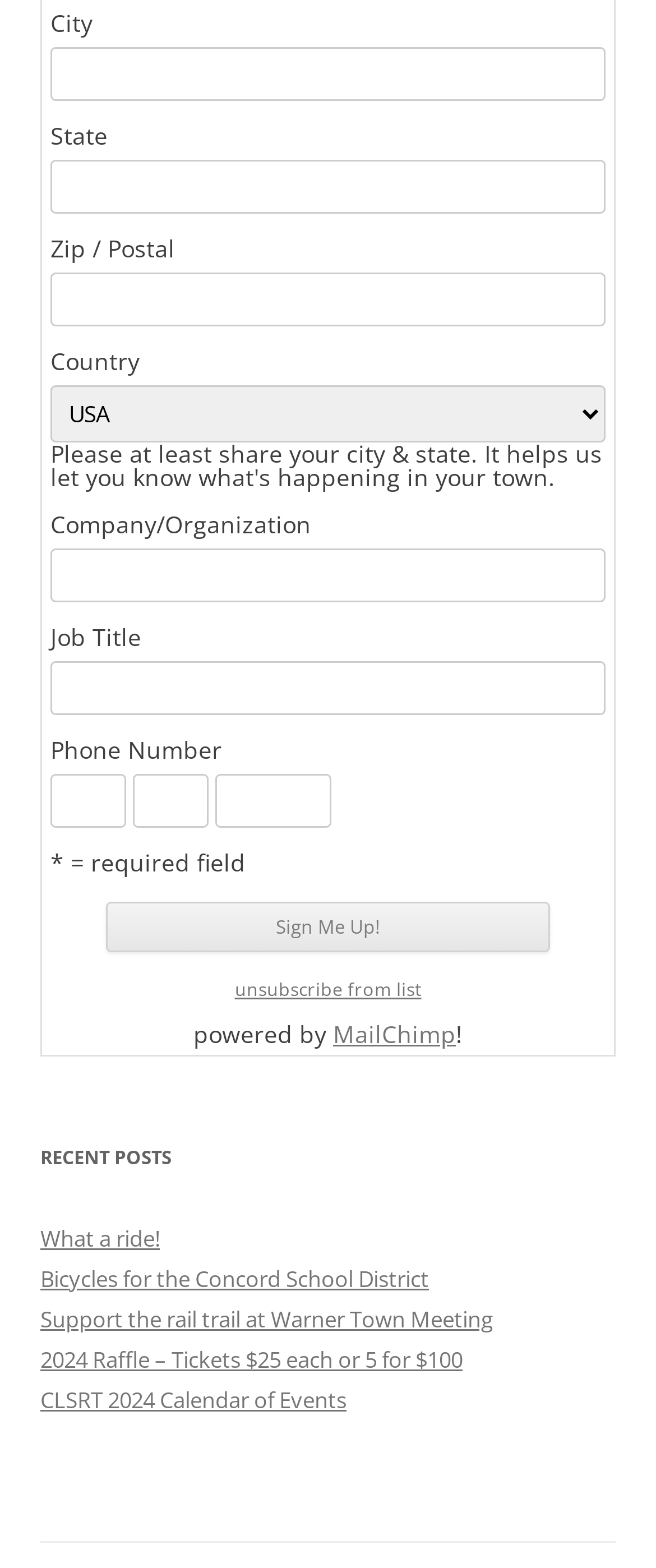Determine the bounding box coordinates of the element that should be clicked to execute the following command: "Click on Home".

None